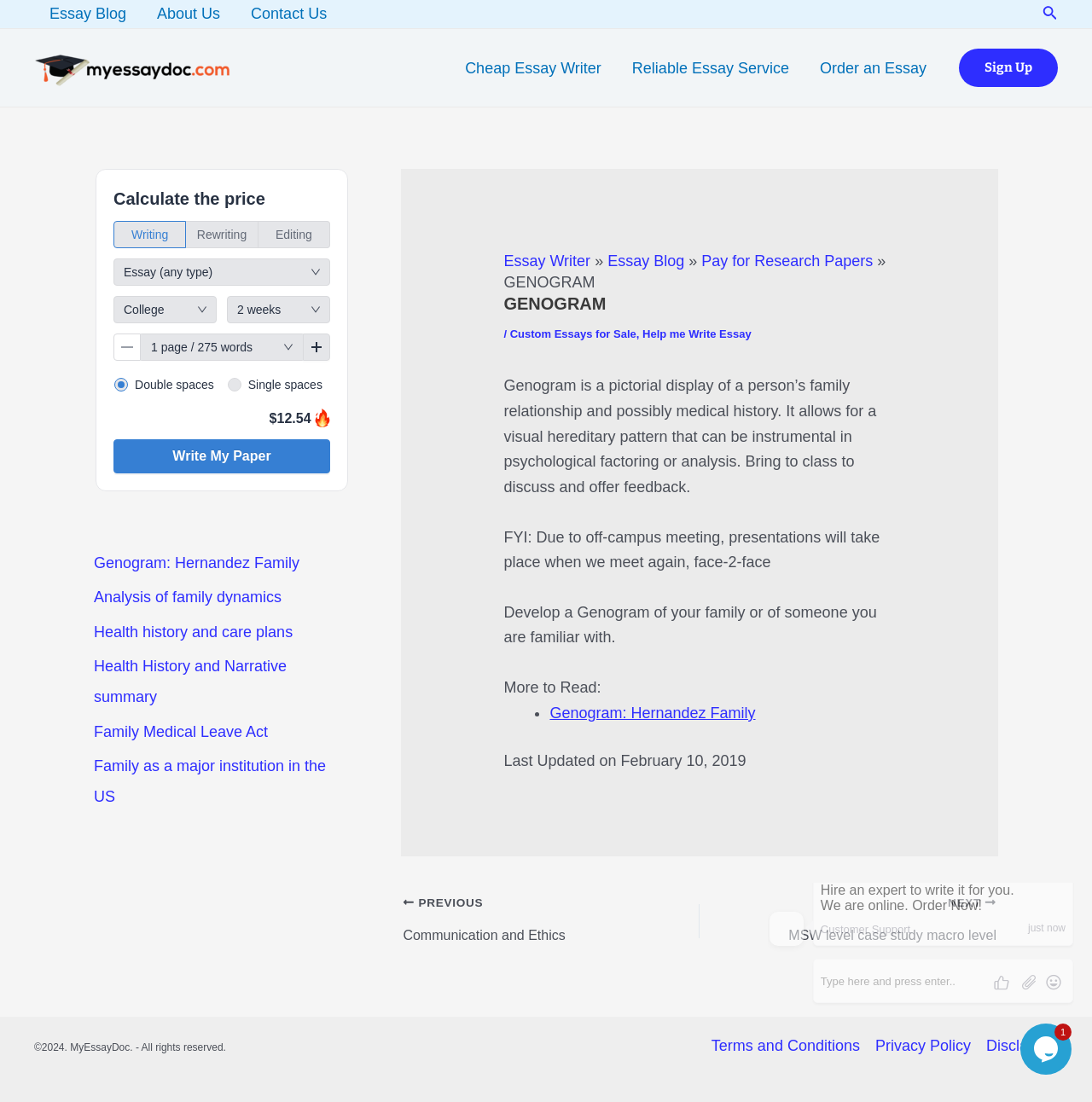Identify the bounding box coordinates of the region that needs to be clicked to carry out this instruction: "Sign up for the essay service". Provide these coordinates as four float numbers ranging from 0 to 1, i.e., [left, top, right, bottom].

[0.878, 0.044, 0.969, 0.079]